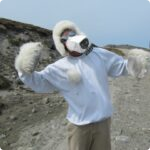Where is the person standing?
Based on the visual content, answer with a single word or a brief phrase.

On rocky terrain